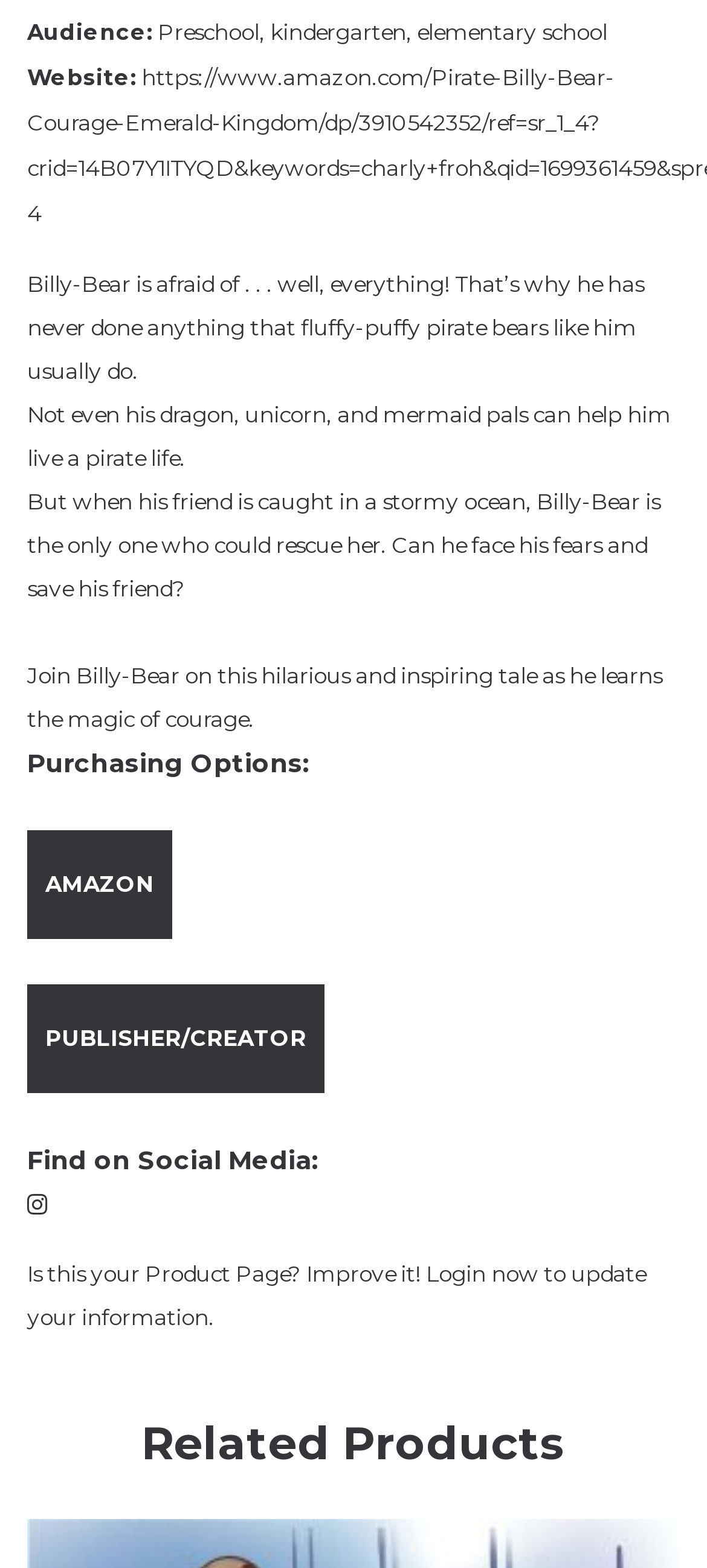Given the description "Publisher/Creator", provide the bounding box coordinates of the corresponding UI element.

[0.038, 0.628, 0.459, 0.698]